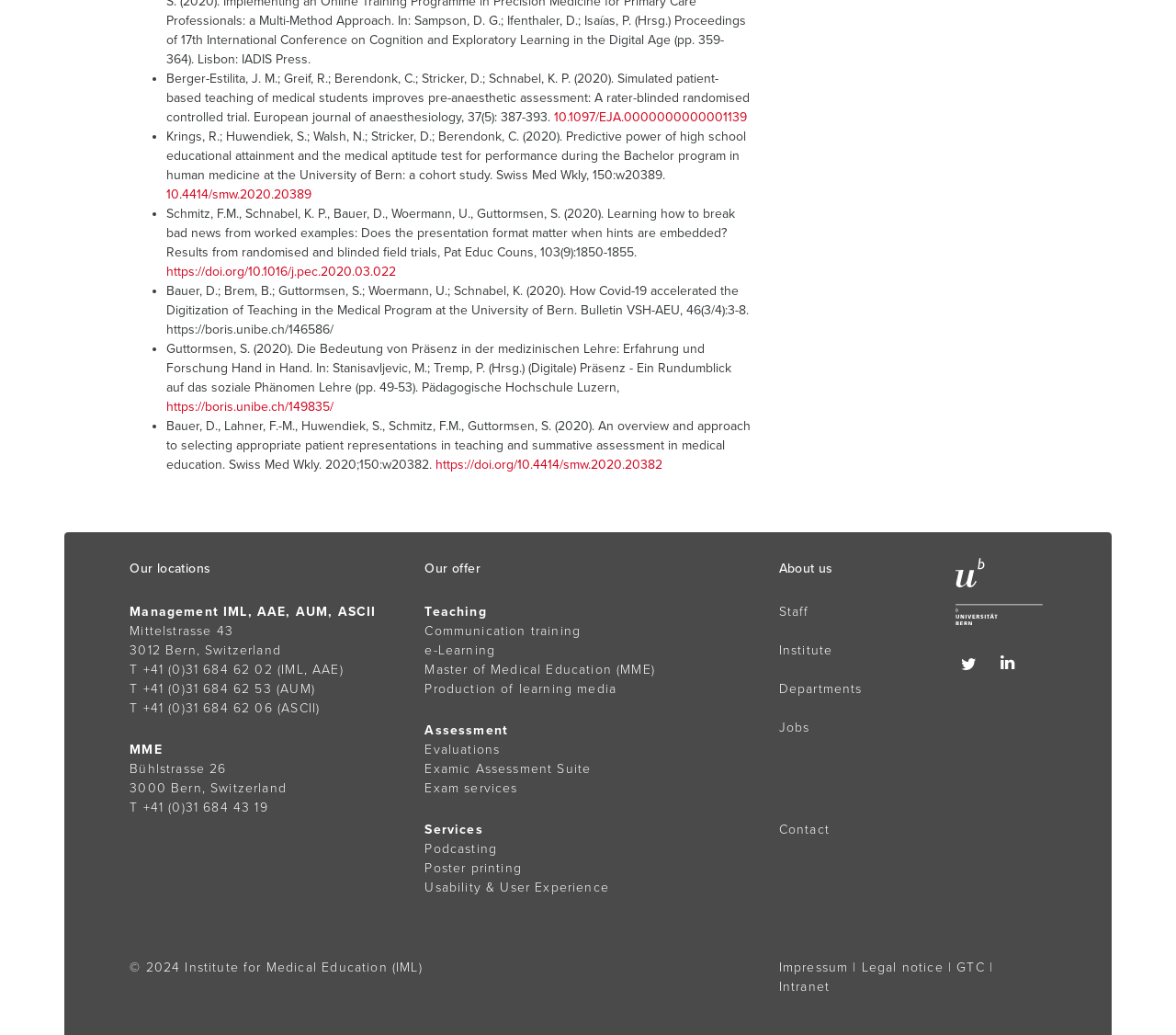Determine the bounding box coordinates for the UI element with the following description: "Examic Assessment Suite". The coordinates should be four float numbers between 0 and 1, represented as [left, top, right, bottom].

[0.361, 0.735, 0.503, 0.75]